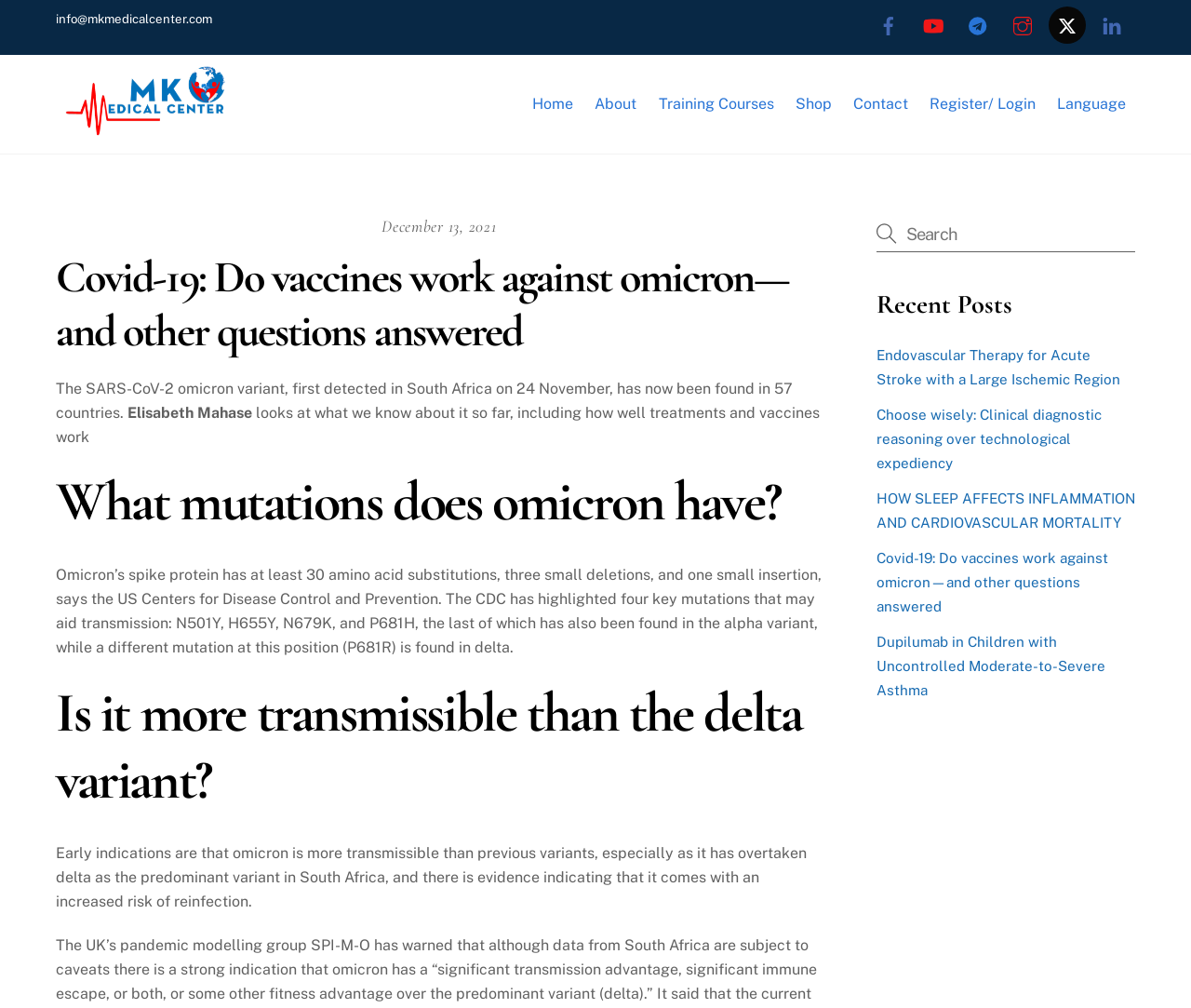Could you please study the image and provide a detailed answer to the question:
How many social media links are there?

I counted the number of social media links by looking at the top-right corner of the webpage, where I found links to Facebook, YouTube, Telegram, Instagram, and Twitter.